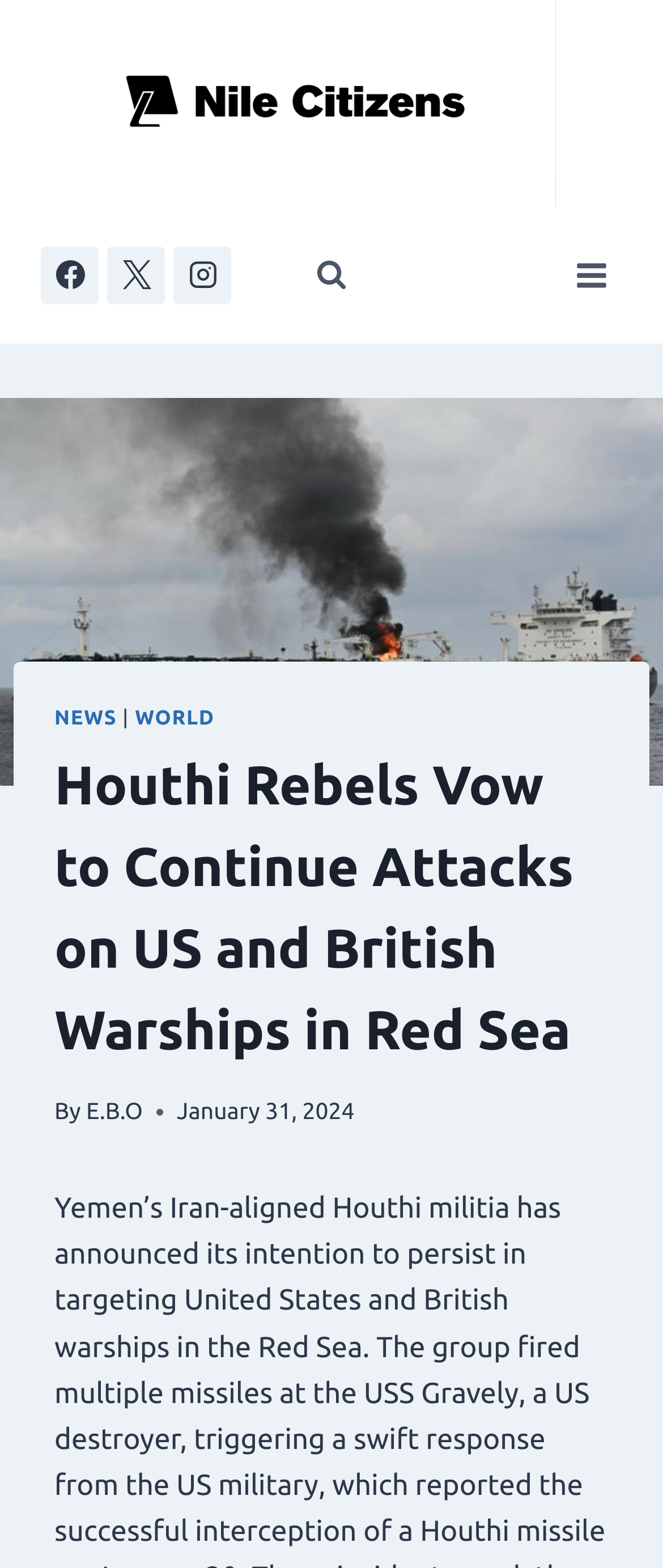Show me the bounding box coordinates of the clickable region to achieve the task as per the instruction: "Open search form".

[0.454, 0.156, 0.546, 0.195]